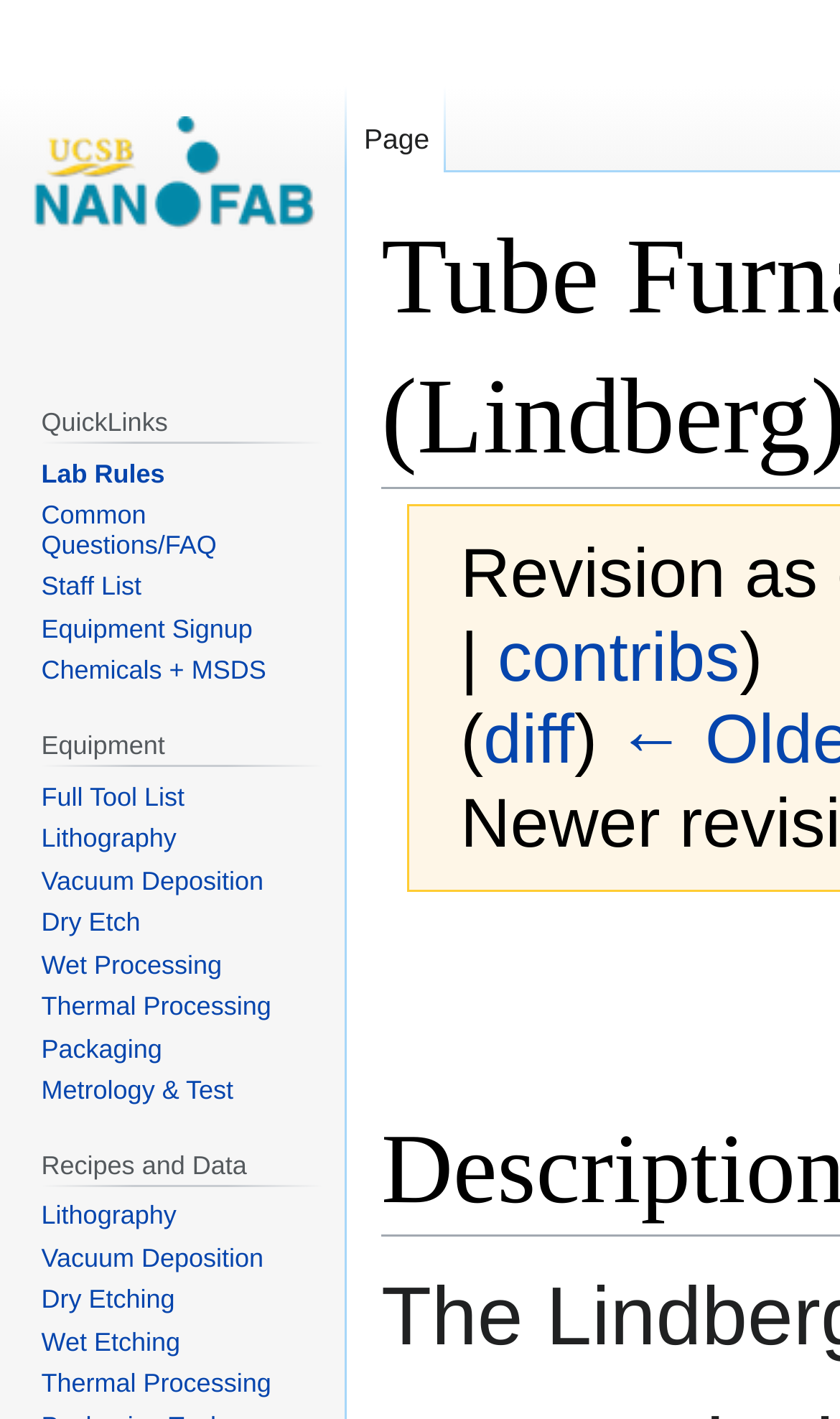Please find the bounding box coordinates of the element's region to be clicked to carry out this instruction: "access equipment signup".

[0.049, 0.432, 0.301, 0.454]